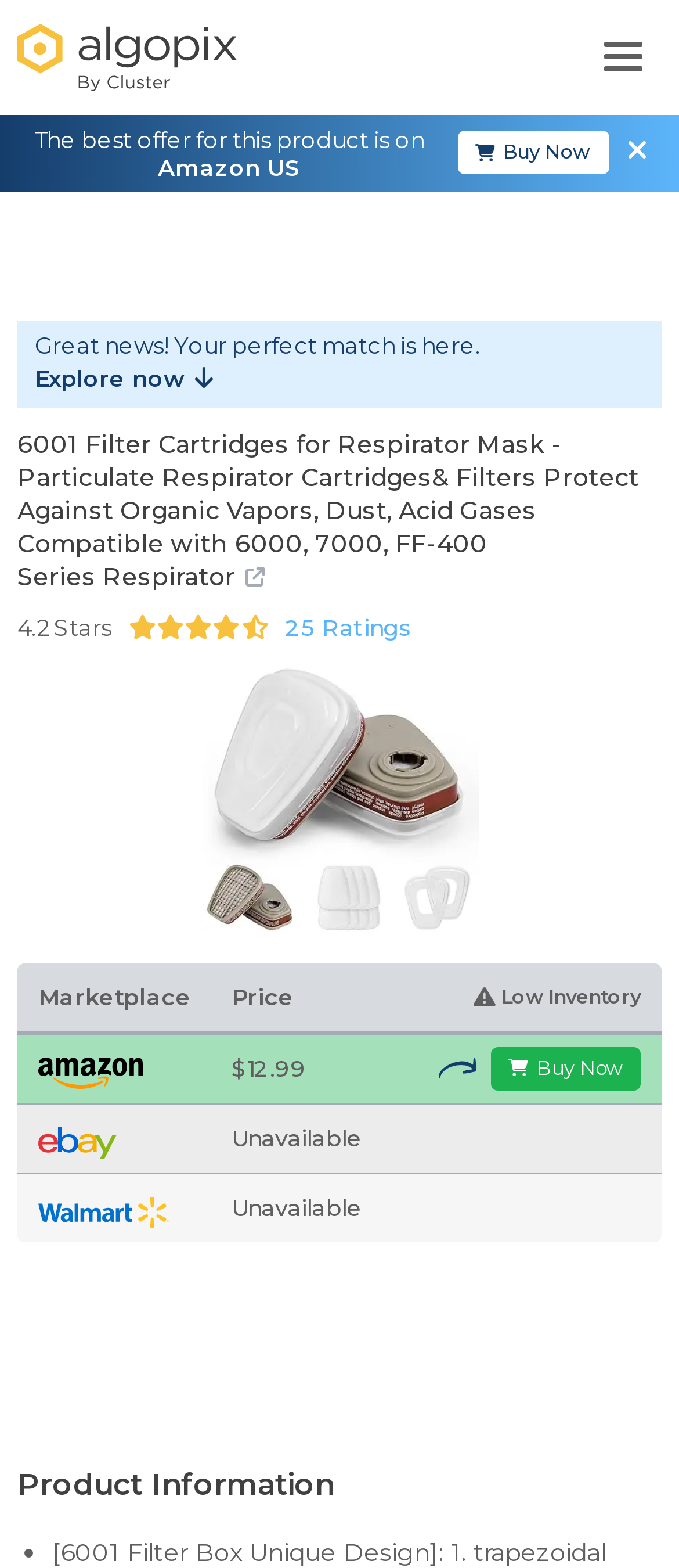Can you extract the headline from the webpage for me?

6001 Filter Cartridges for Respirator Mask - Particulate Respirator Cartridges& Filters Protect Against Organic Vapors, Dust, Acid Gases Compatible with 6000, 7000, FF-400 Series Respirator